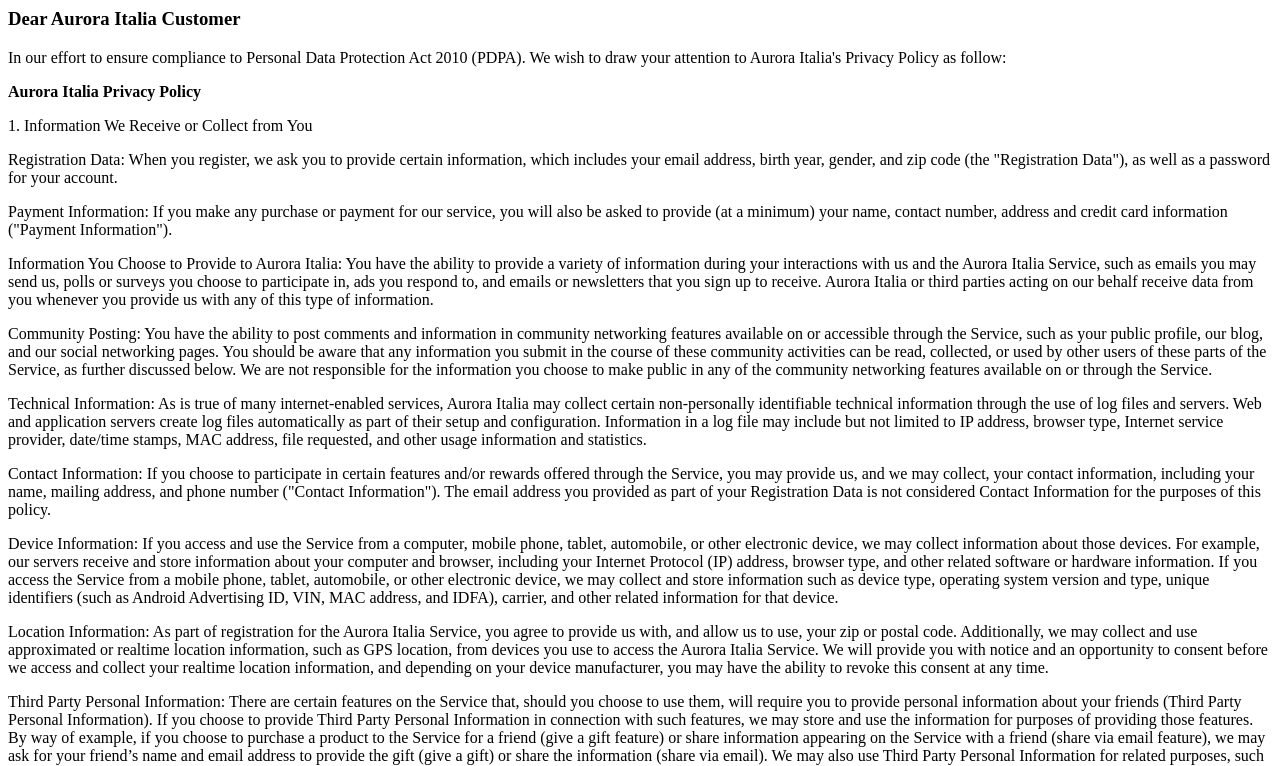Is Aurora Italia responsible for user-posted information?
Refer to the image and provide a thorough answer to the question.

As stated in the webpage, Aurora Italia is not responsible for the information users choose to make public in community networking features available on or through the Service.